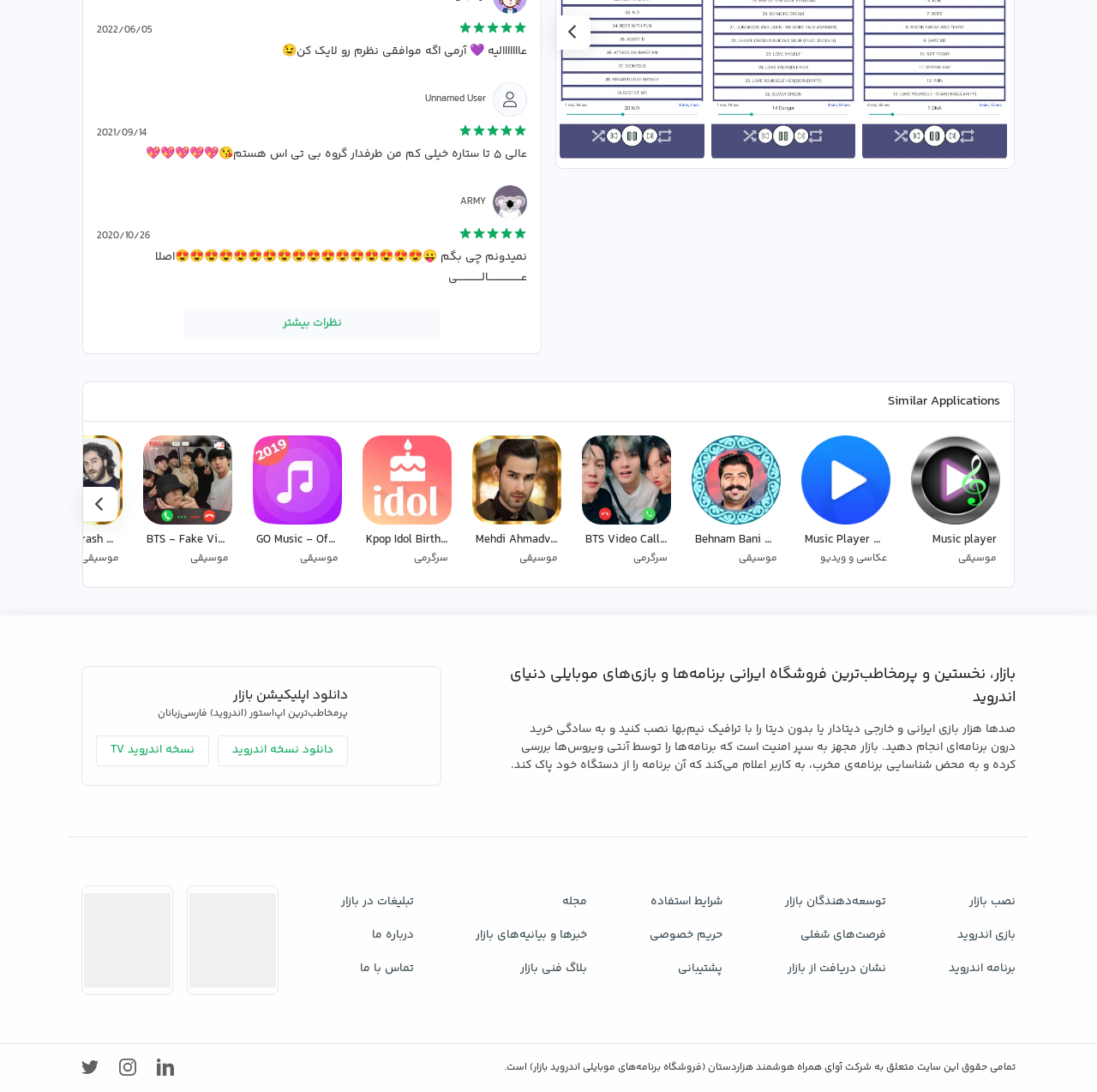Locate the bounding box of the UI element with the following description: "Kpop Idol Birthday Reminder سرگرمی".

[0.324, 0.392, 0.418, 0.531]